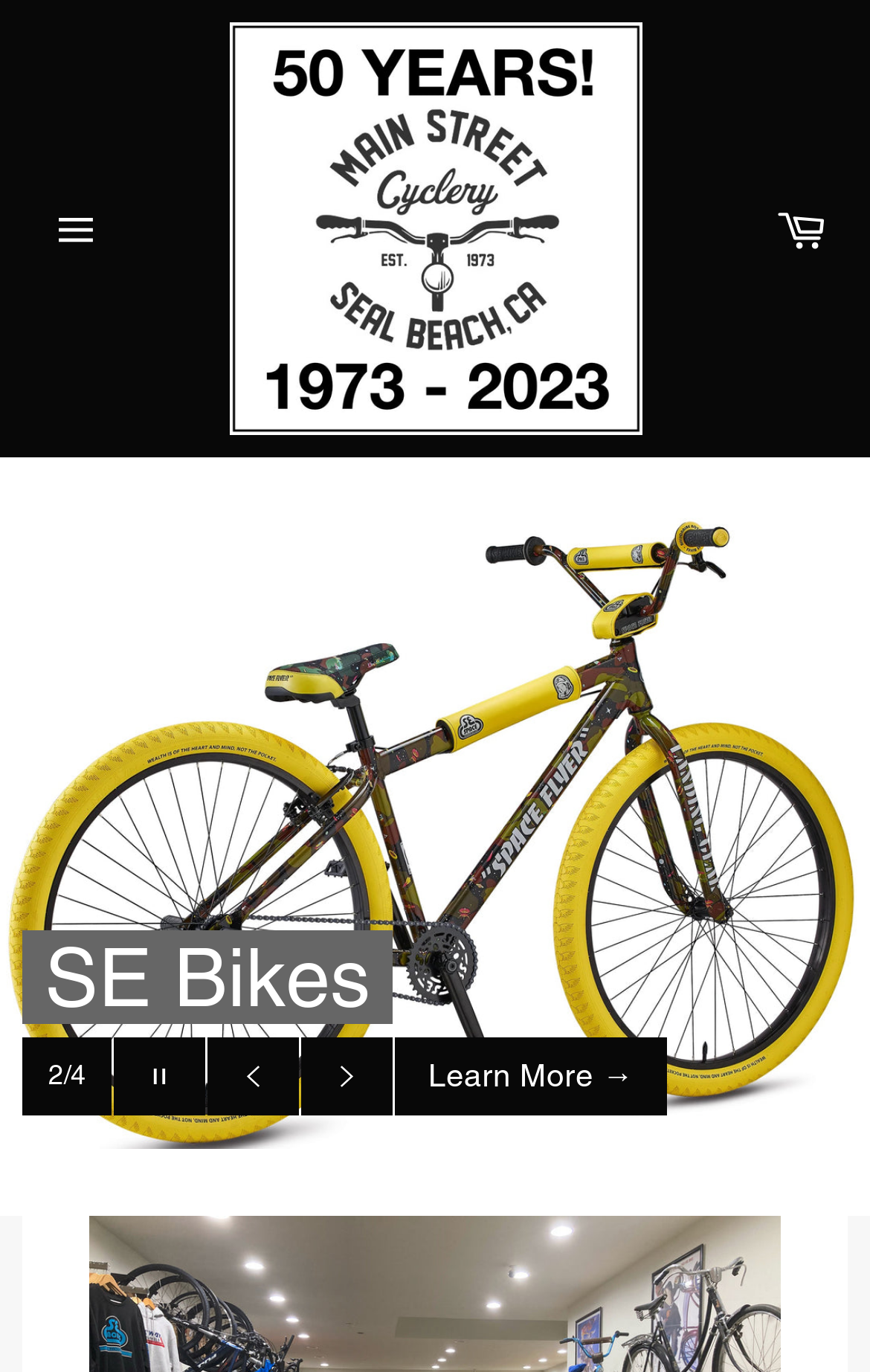Return the bounding box coordinates of the UI element that corresponds to this description: "Pause slideshow Play slideshow". The coordinates must be given as four float numbers in the range of 0 and 1, [left, top, right, bottom].

[0.131, 0.756, 0.236, 0.813]